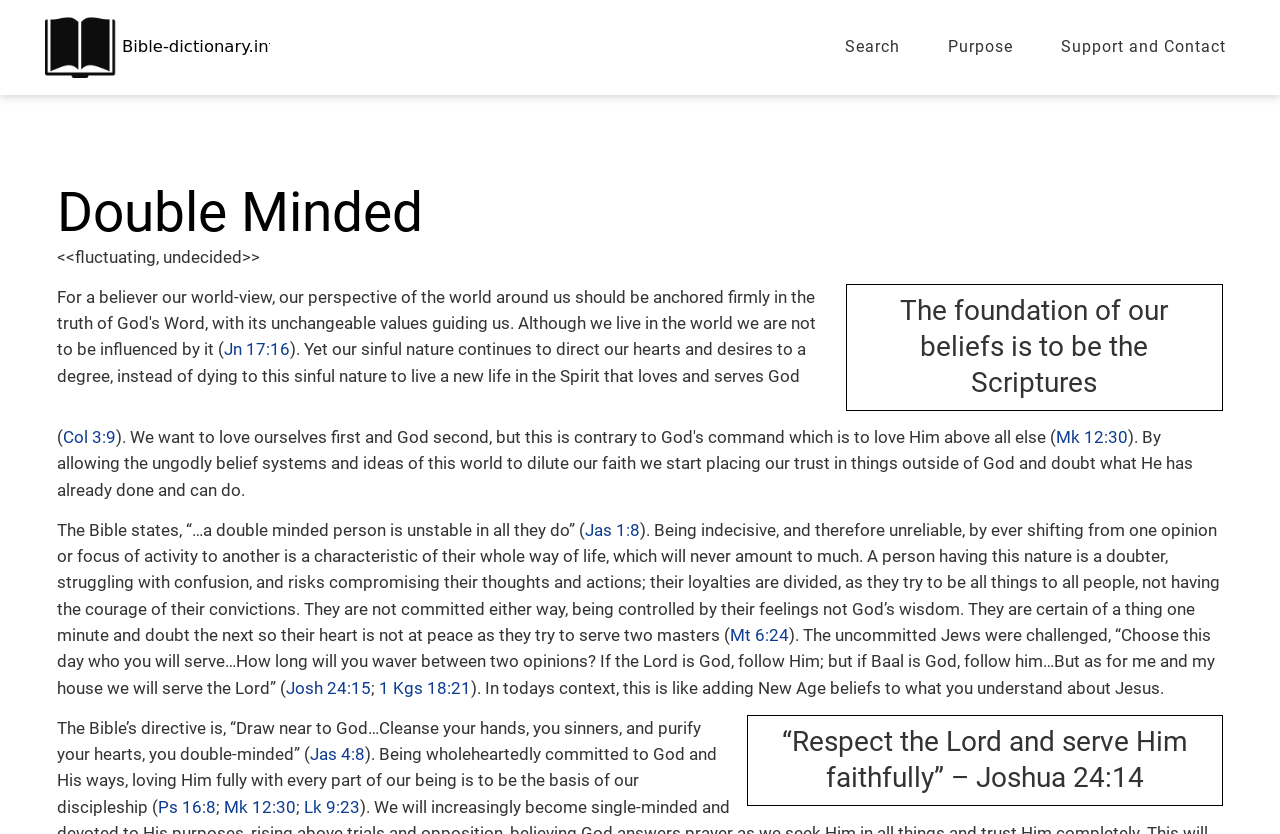Please identify the bounding box coordinates of the area that needs to be clicked to follow this instruction: "Read the 'Double Minded' heading".

[0.045, 0.215, 0.955, 0.292]